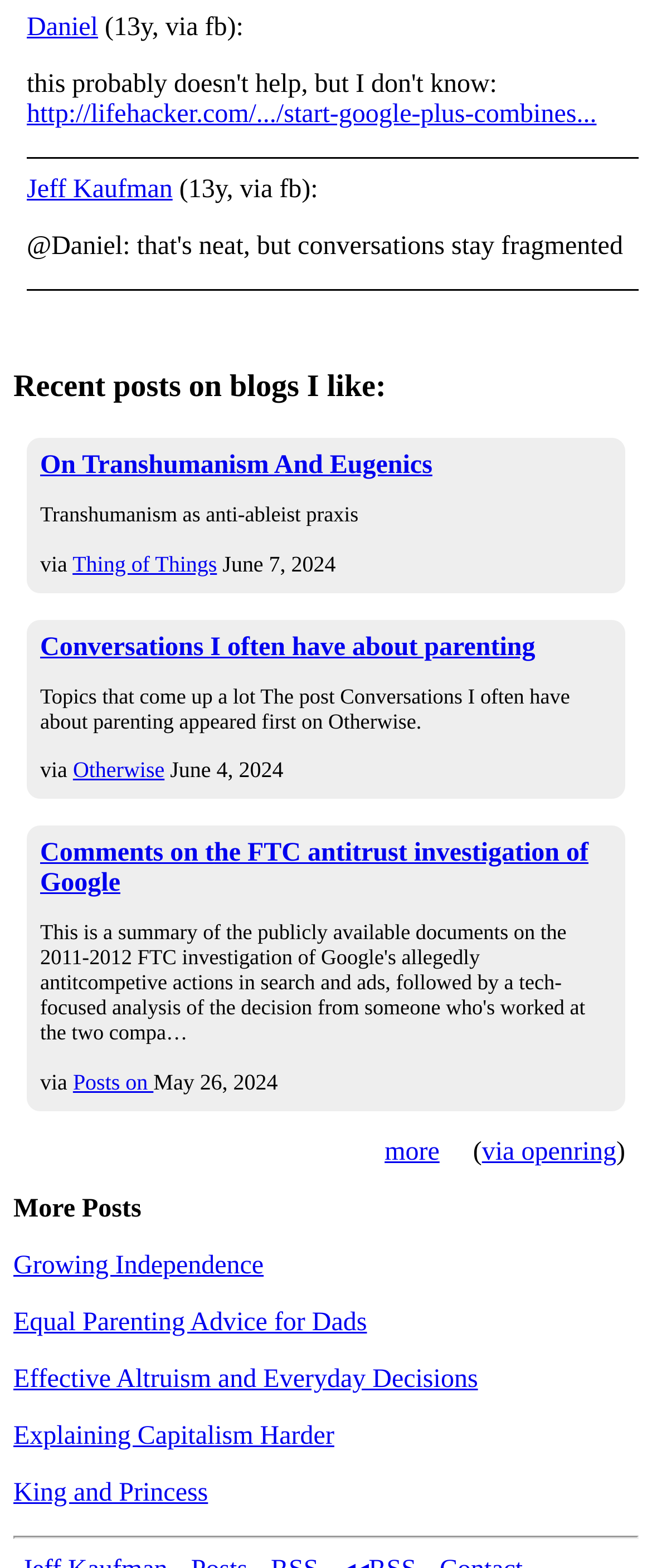How many posts are listed on the webpage?
Please provide a comprehensive answer based on the visual information in the image.

There are 7 posts listed on the webpage, which can be determined by counting the number of heading elements with links to specific posts.